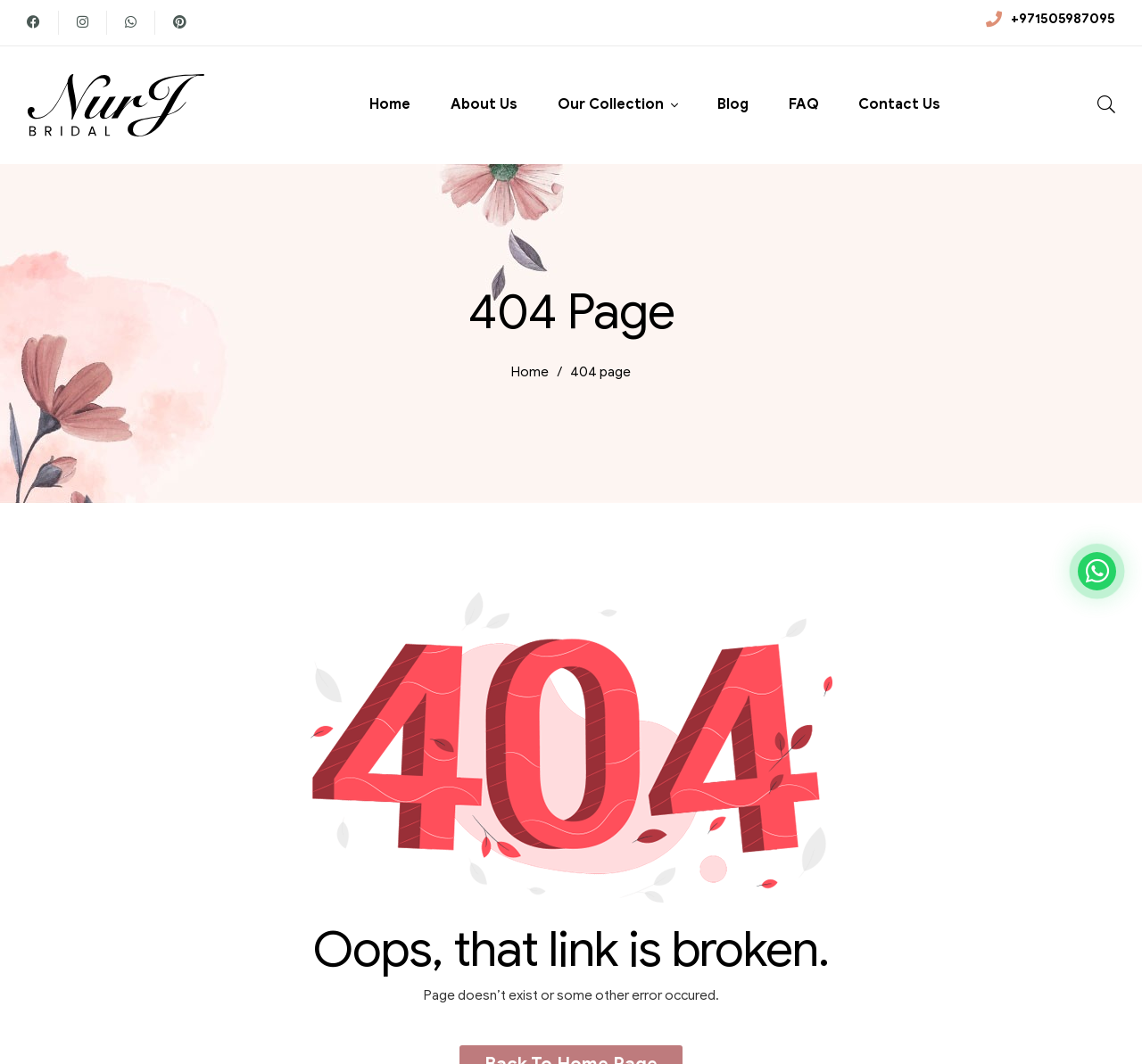Offer an extensive depiction of the webpage and its key elements.

This webpage is a 404 error page with a title "404 page - Wedding Dress Dubai". At the top left corner, there is a logo image with a link. Below the logo, there is a primary navigation menu with links to "Home", "About Us", "Our Collection", "Blog", "FAQ", and "Contact Us". 

On the top right corner, there are several social media links represented by icons, including Facebook, Twitter, Instagram, and Pinterest. Next to these icons, there is a phone number "+971505987095" displayed as a link. 

In the middle of the page, there is a large image with a "404" label, indicating that the page does not exist. Above the image, there is a heading "404 Page" and a breadcrumb navigation menu with a link to "Home" and a text "404 page". 

At the bottom of the page, there is a header section with a heading "Oops, that link is broken." and a paragraph of text "Page doesn’t exist or some other error occured. Back To Home Page".